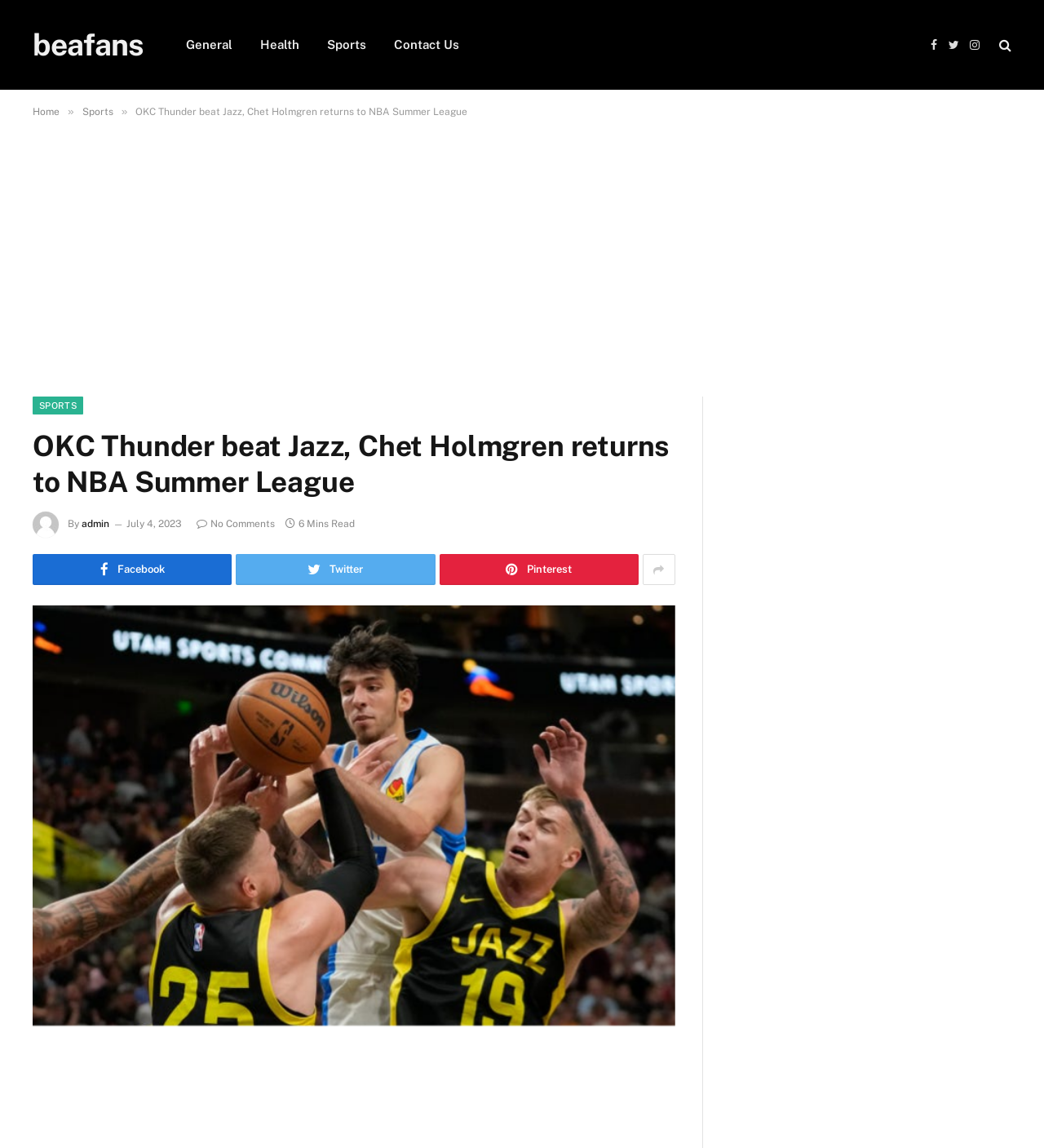Locate and provide the bounding box coordinates for the HTML element that matches this description: "No Comments".

[0.188, 0.452, 0.263, 0.461]